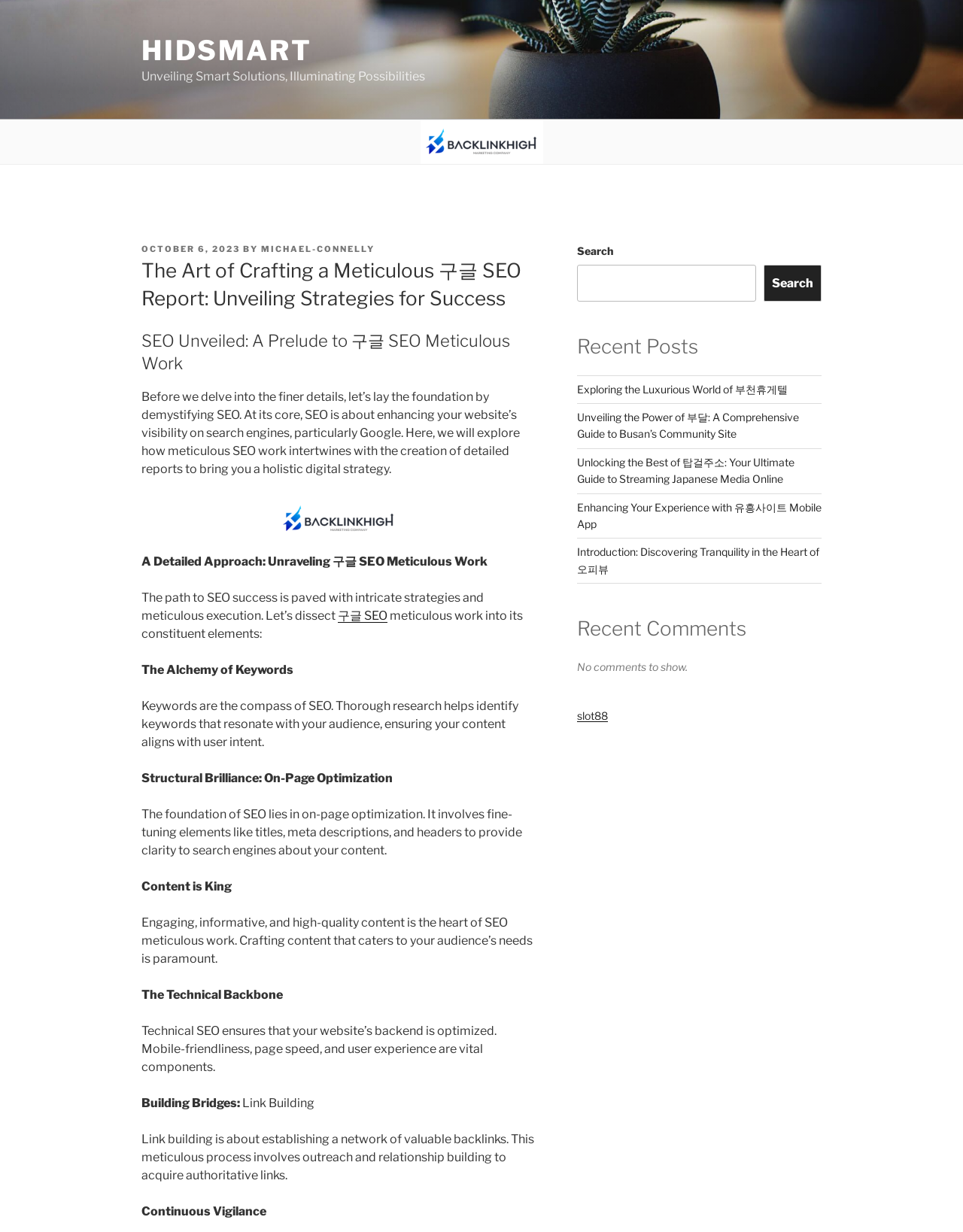Identify the bounding box for the described UI element: "parent_node: Email * aria-describedby="email-notes" name="email"".

None